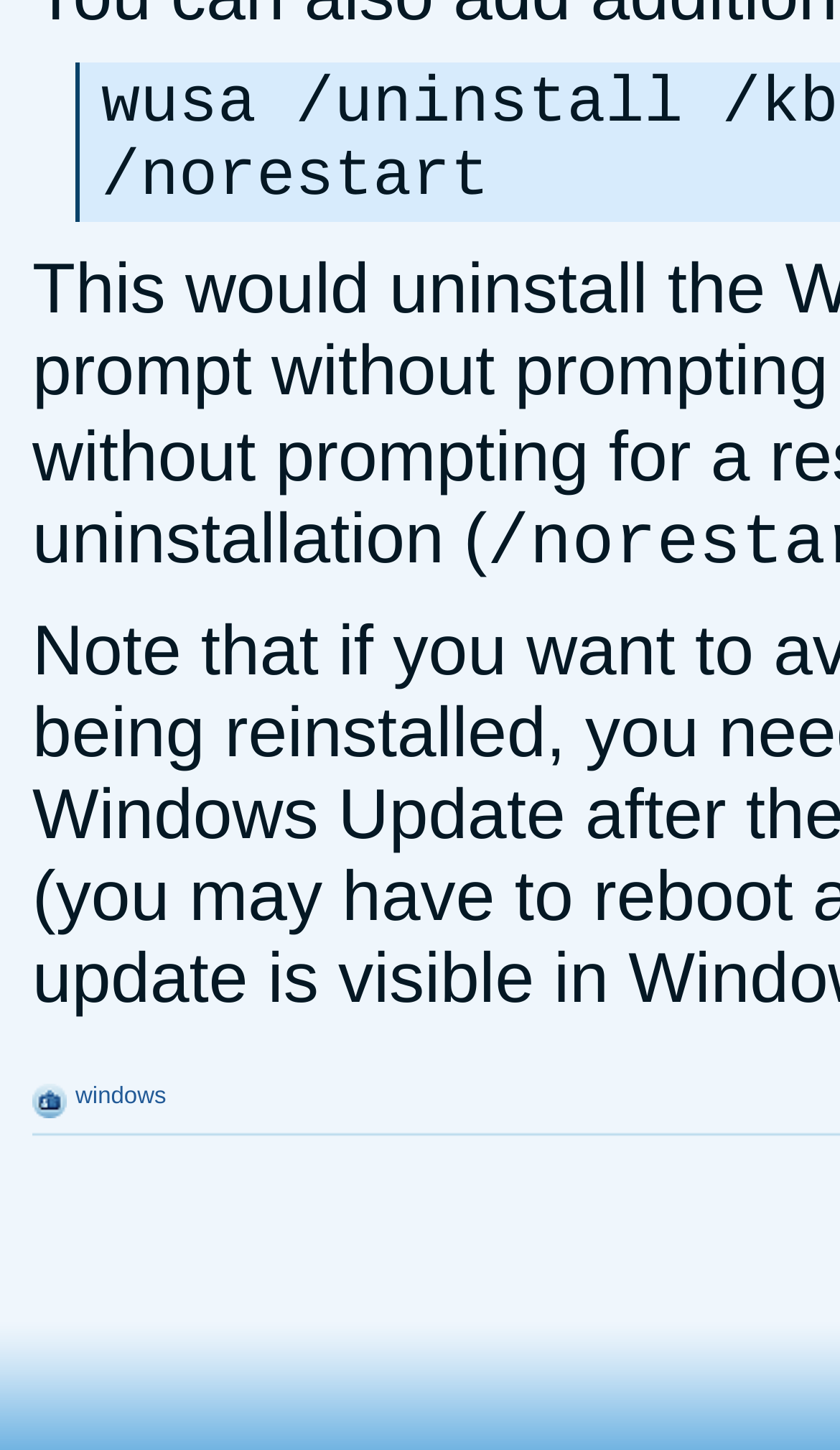Identify the bounding box of the UI element described as follows: "windows". Provide the coordinates as four float numbers in the range of 0 to 1 [left, top, right, bottom].

[0.09, 0.746, 0.198, 0.764]